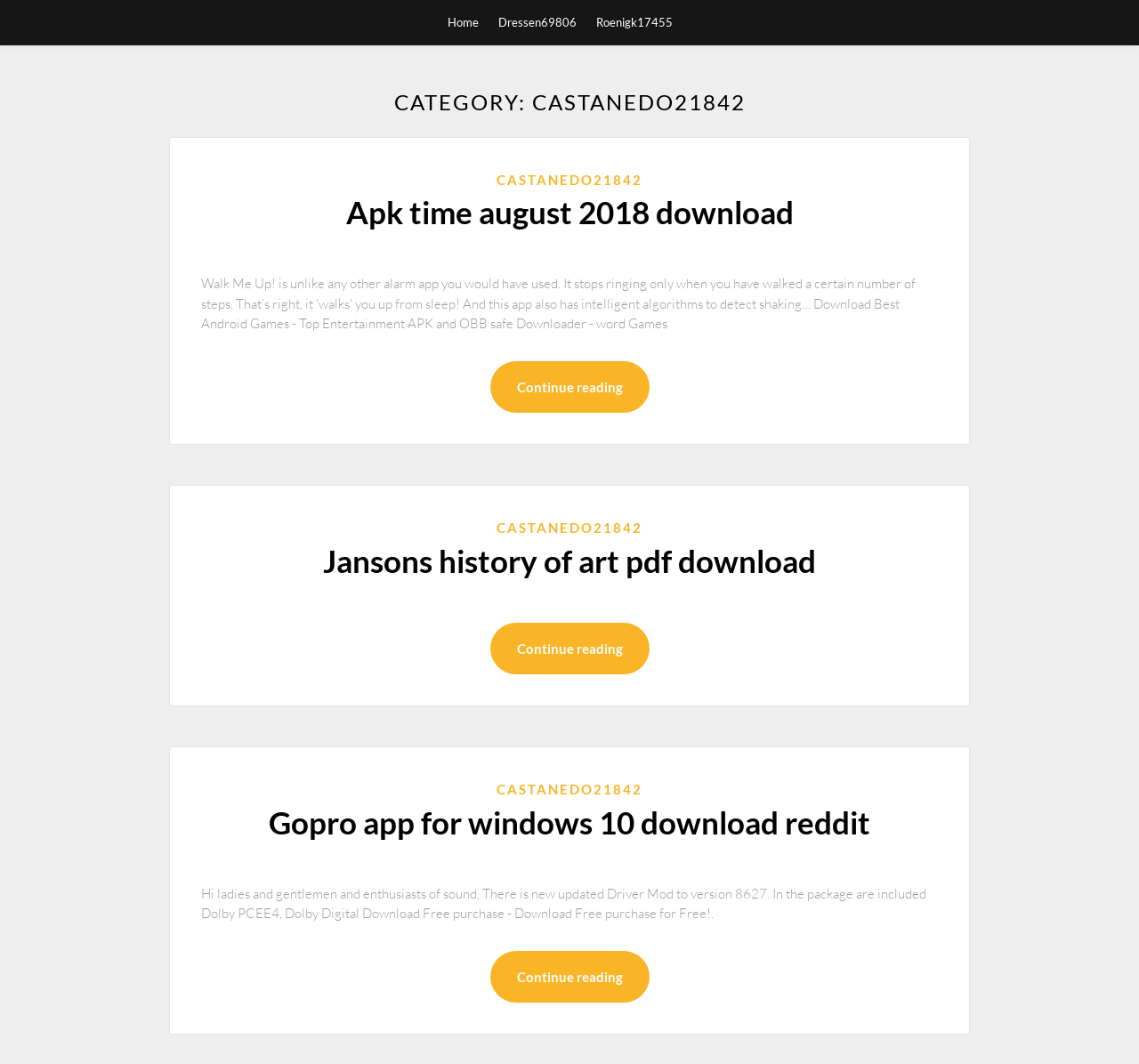Highlight the bounding box coordinates of the element that should be clicked to carry out the following instruction: "Click on the Facebook link". The coordinates must be given as four float numbers ranging from 0 to 1, i.e., [left, top, right, bottom].

None